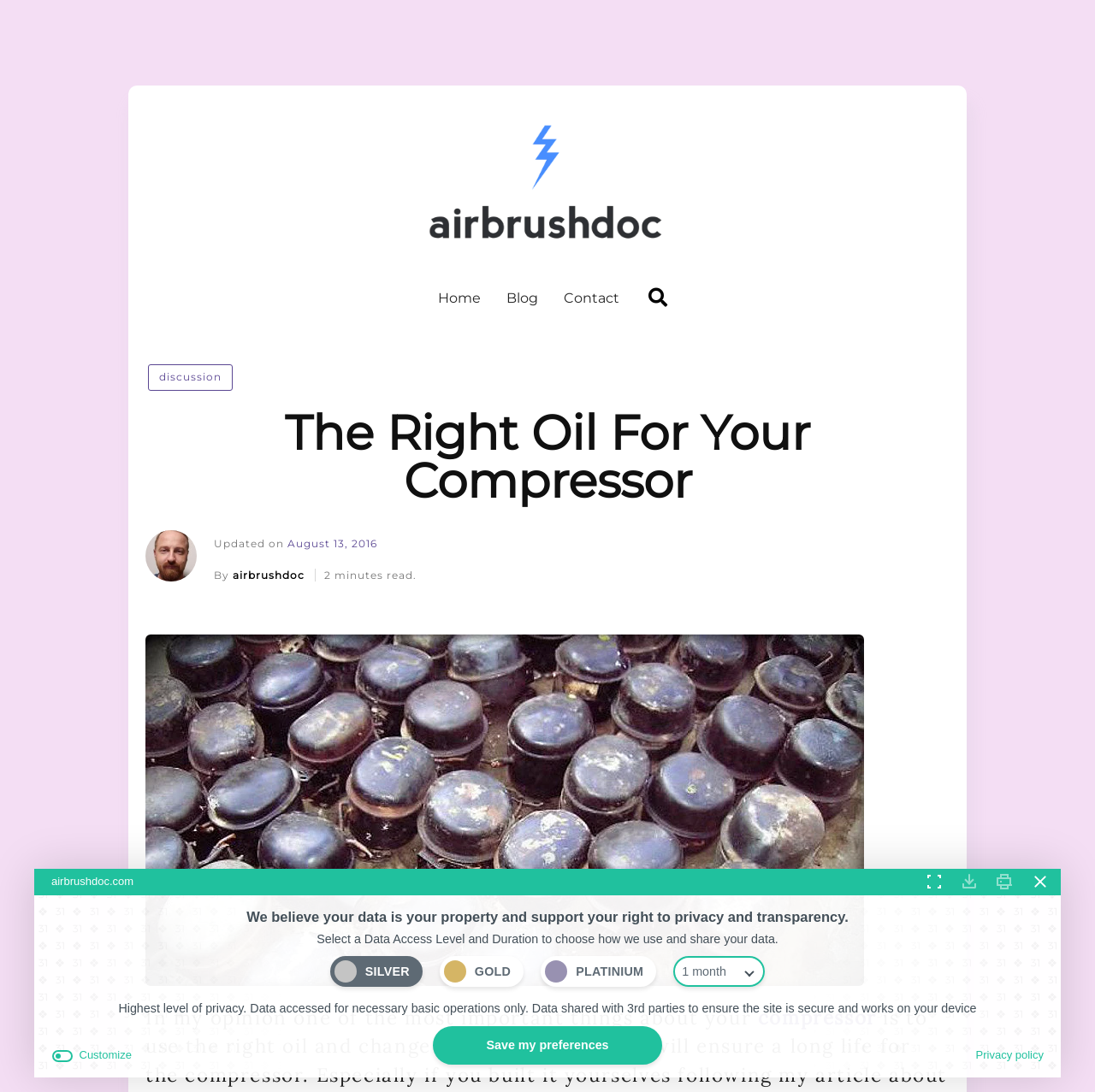Please determine the bounding box coordinates for the UI element described here. Use the format (top-left x, top-left y, bottom-right x, bottom-right y) with values bounded between 0 and 1: aria-label="Expand Toggle"

[0.841, 0.796, 0.865, 0.82]